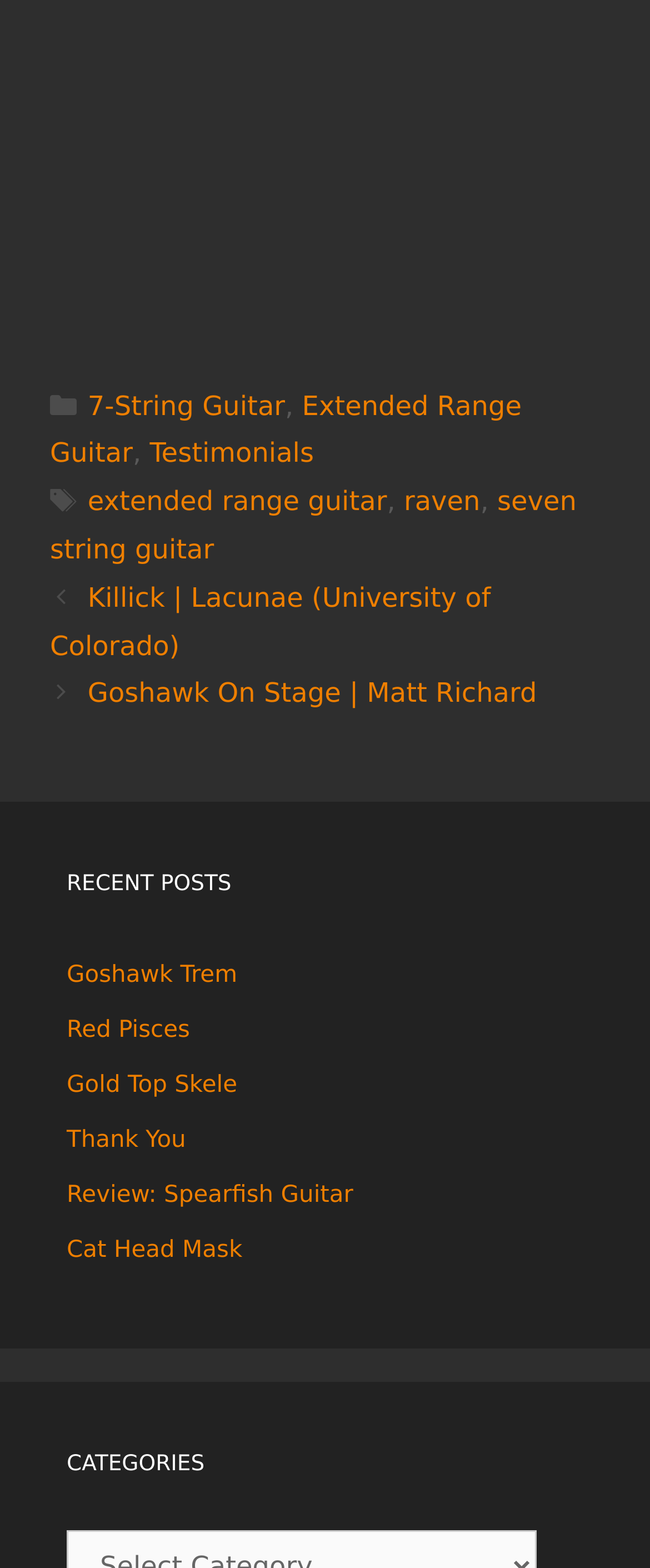Bounding box coordinates should be in the format (top-left x, top-left y, bottom-right x, bottom-right y) and all values should be floating point numbers between 0 and 1. Determine the bounding box coordinate for the UI element described as: Testimonials

[0.23, 0.279, 0.483, 0.299]